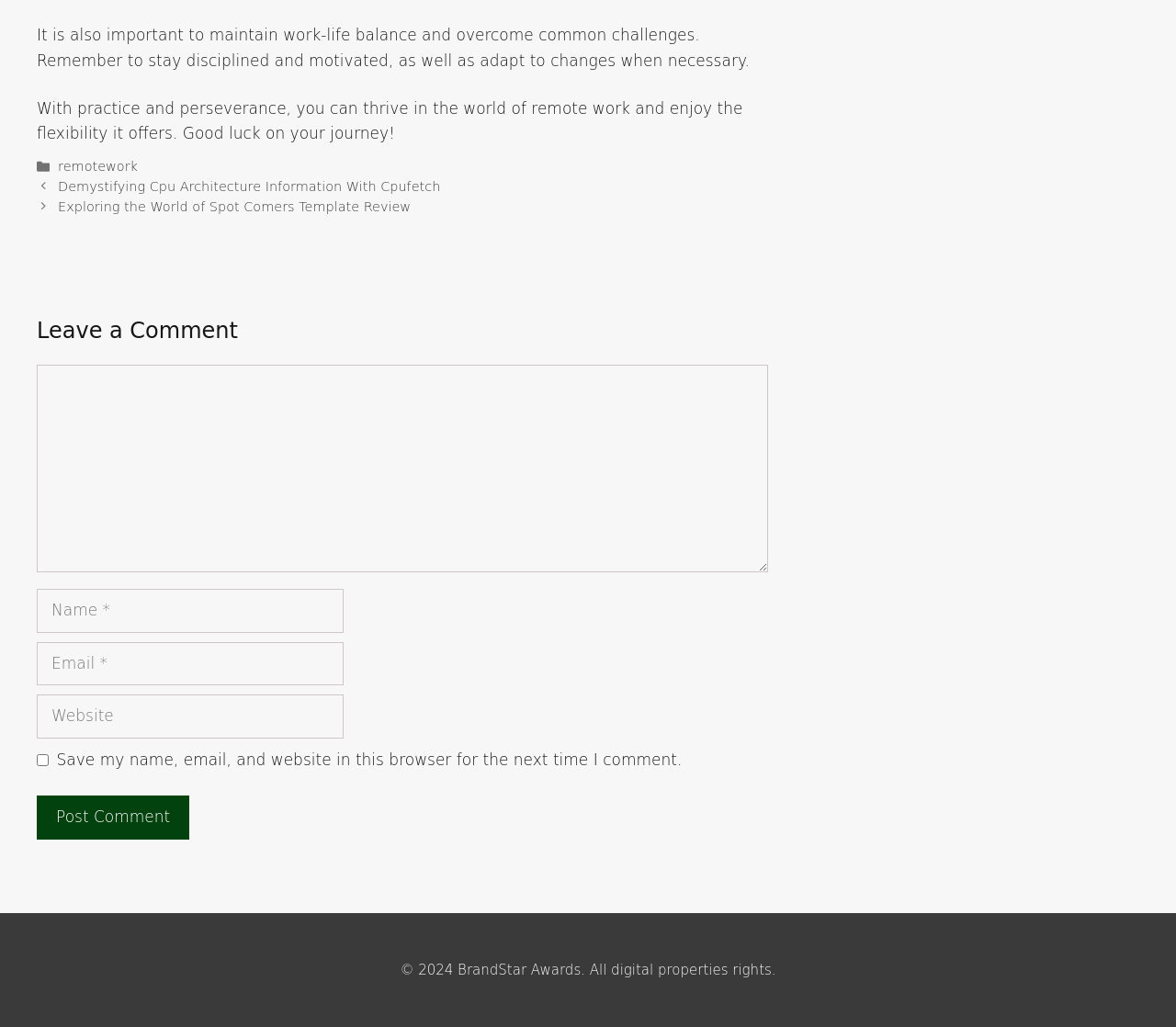For the given element description remotework, determine the bounding box coordinates of the UI element. The coordinates should follow the format (top-left x, top-left y, bottom-right x, bottom-right y) and be within the range of 0 to 1.

[0.049, 0.155, 0.117, 0.169]